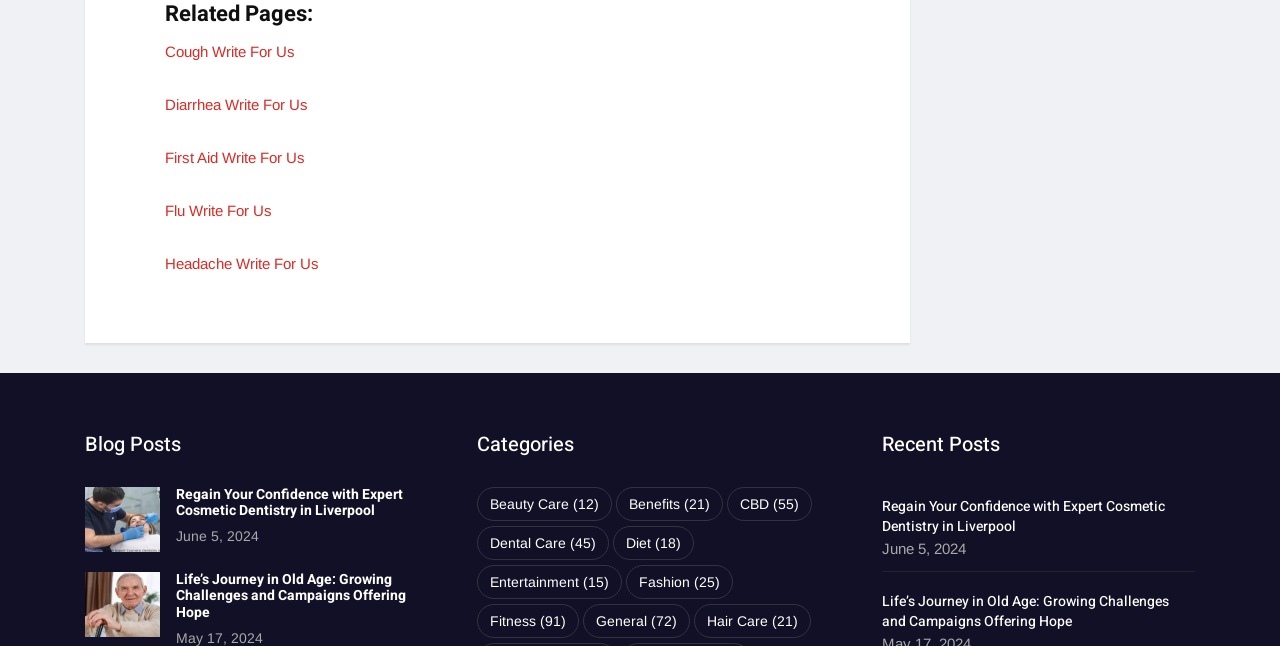How many blog posts are displayed on the webpage?
Please provide a comprehensive answer based on the information in the image.

I counted the number of blog post links under the 'Blog Posts' and 'Recent Posts' headings. There are 4 links in total, each corresponding to a blog post.